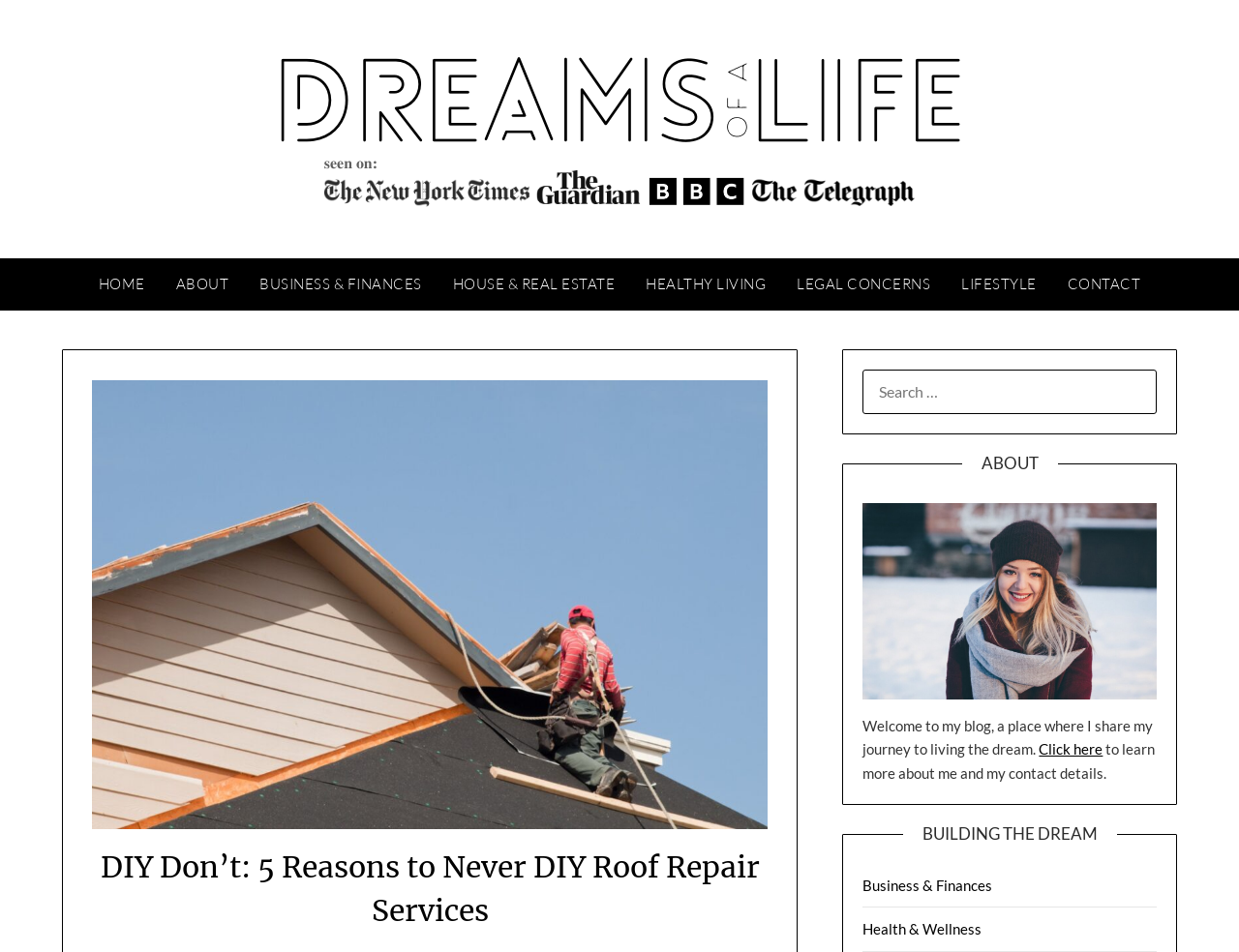Determine the bounding box coordinates of the element's region needed to click to follow the instruction: "search for something". Provide these coordinates as four float numbers between 0 and 1, formatted as [left, top, right, bottom].

[0.696, 0.389, 0.934, 0.435]